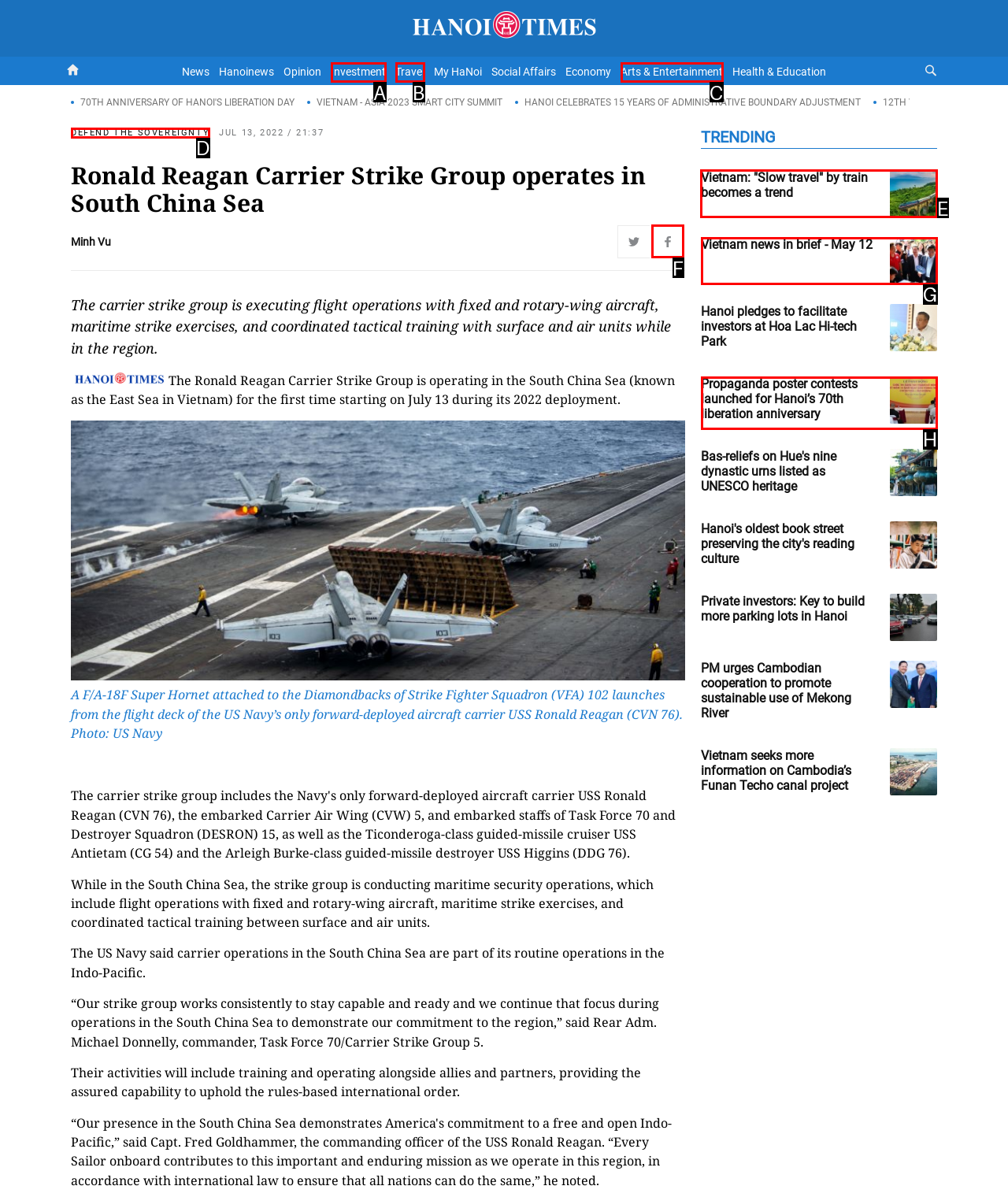Decide which UI element to click to accomplish the task: Learn about 'The Ultimate Website Workout'
Respond with the corresponding option letter.

None